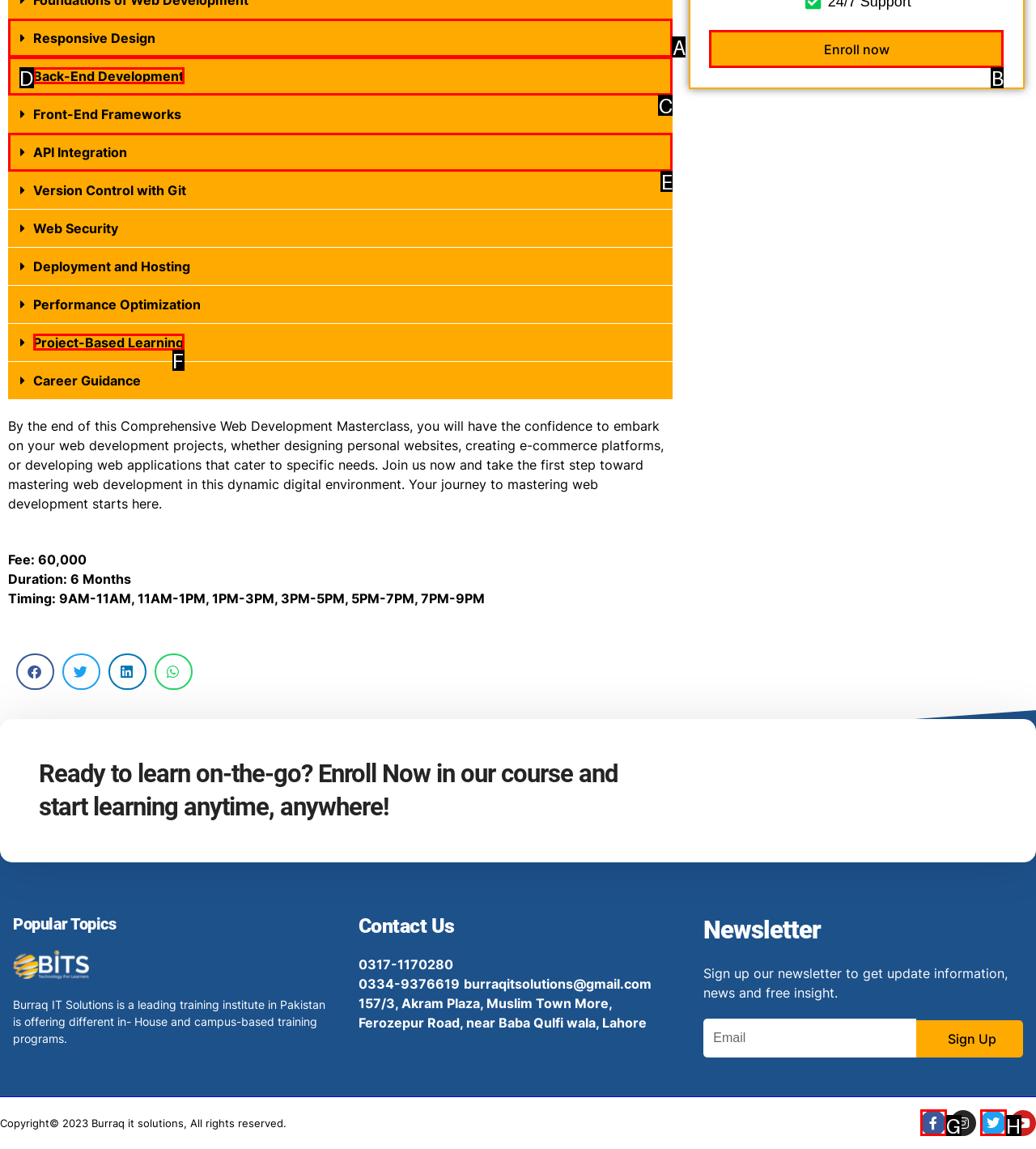Based on the given description: Twitter, determine which HTML element is the best match. Respond with the letter of the chosen option.

H